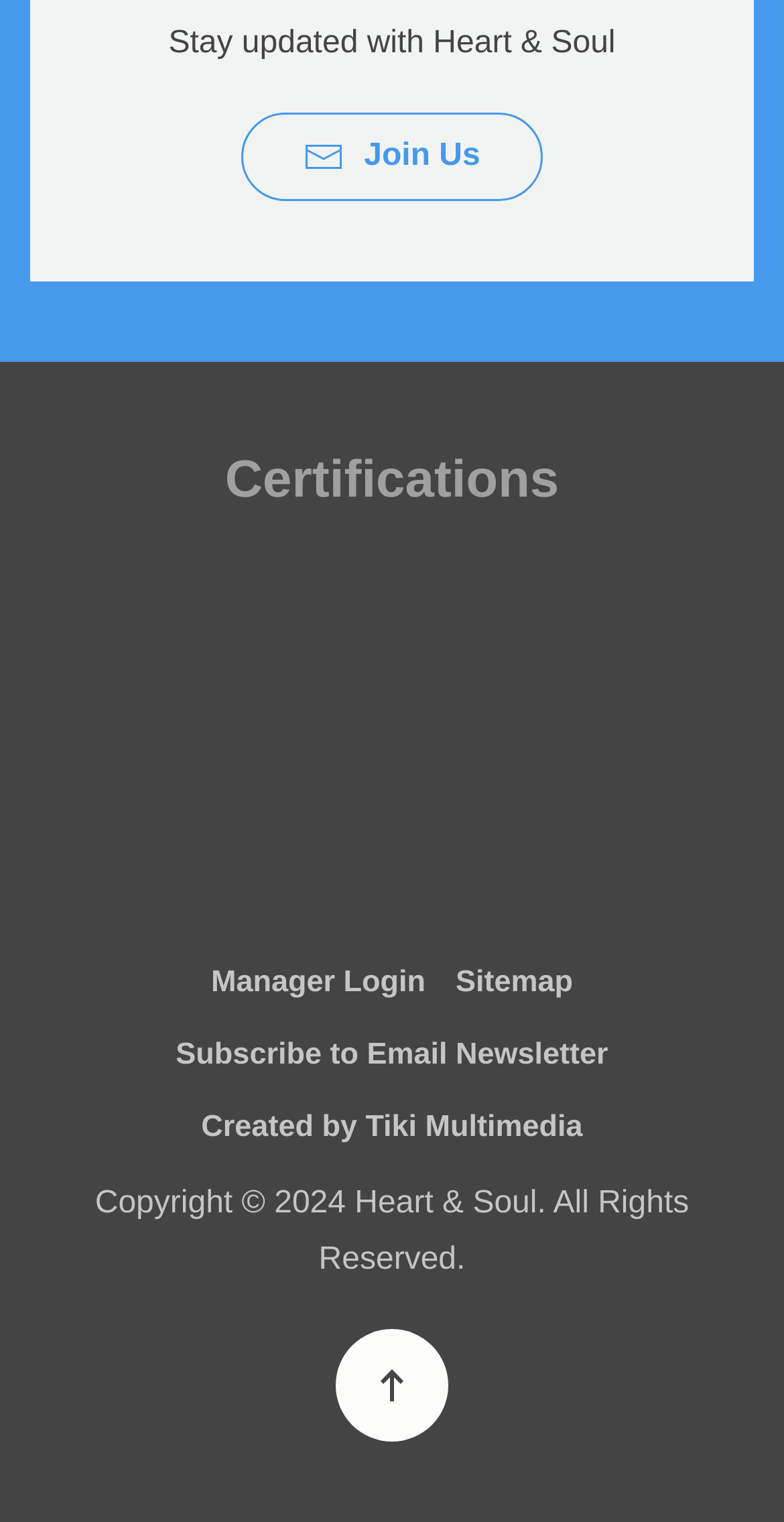Identify the bounding box coordinates for the UI element described as: "Subscribe to Email Newsletter".

[0.224, 0.677, 0.776, 0.711]